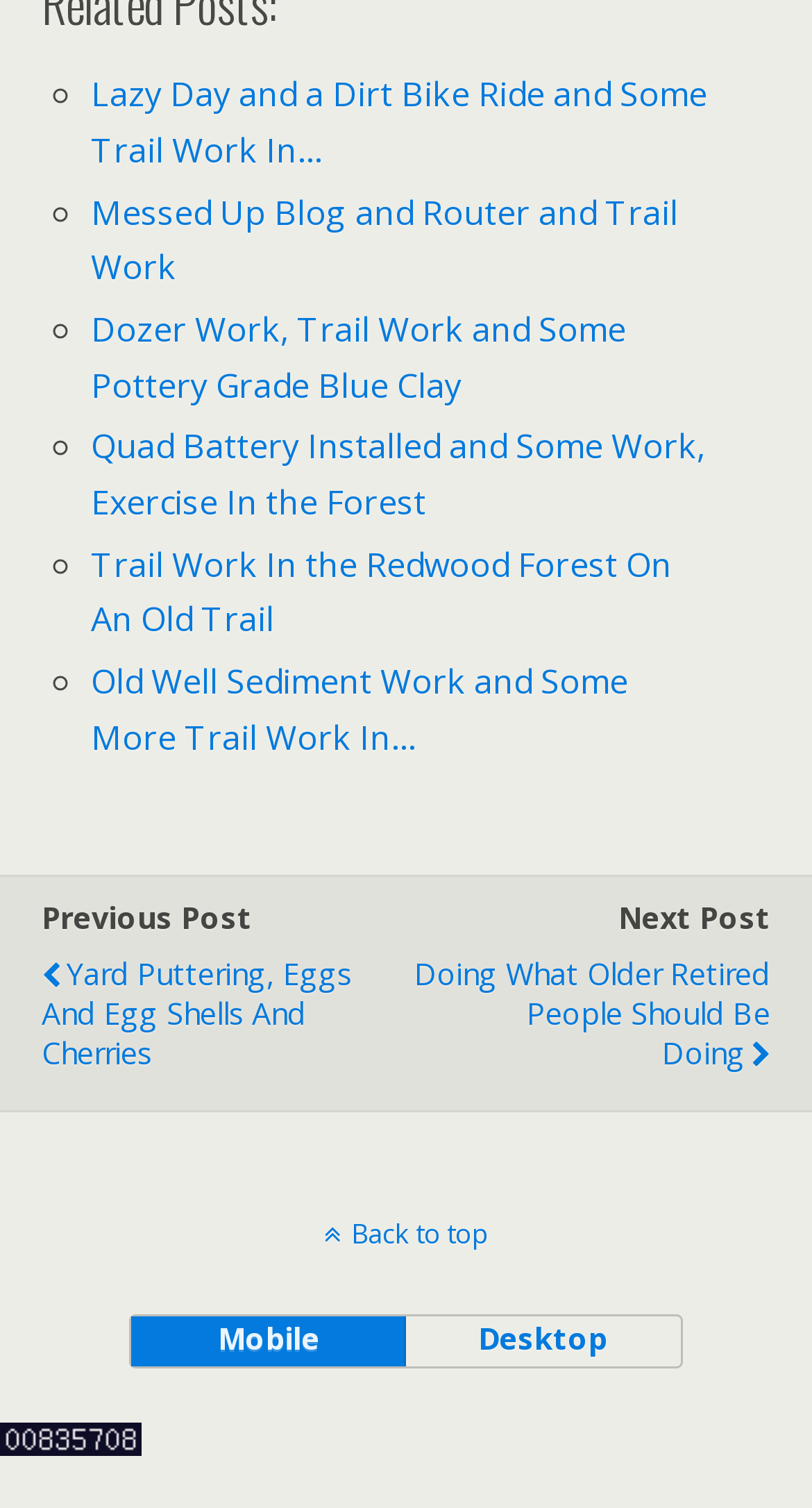Please provide a brief answer to the question using only one word or phrase: 
What is the purpose of the two buttons at the bottom?

To switch between mobile and desktop views